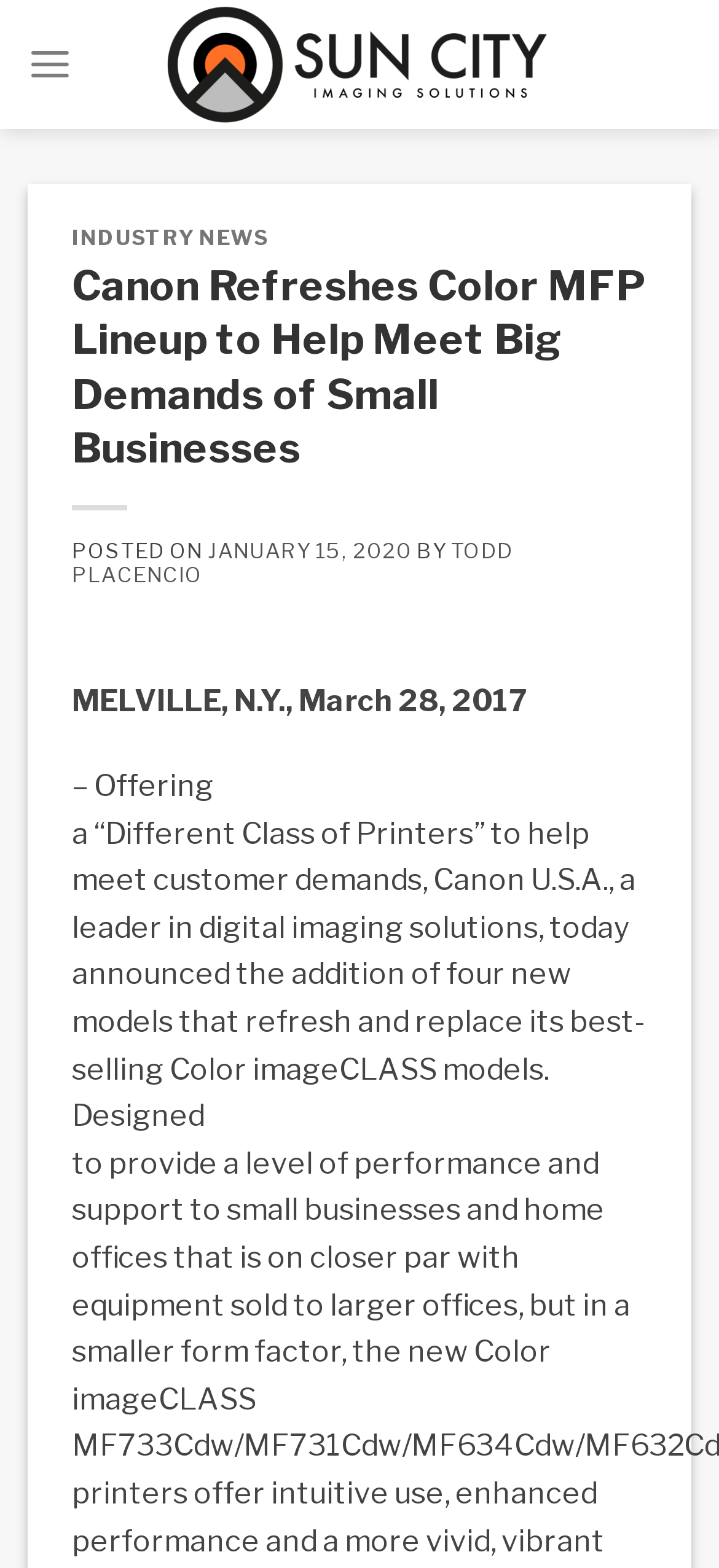What is the purpose of the new printers?
Please give a detailed and elaborate answer to the question.

I found the purpose of the new printers by reading the text 'a “Different Class of Printers” to help meet customer demands...' which indicates the purpose of the new printers.